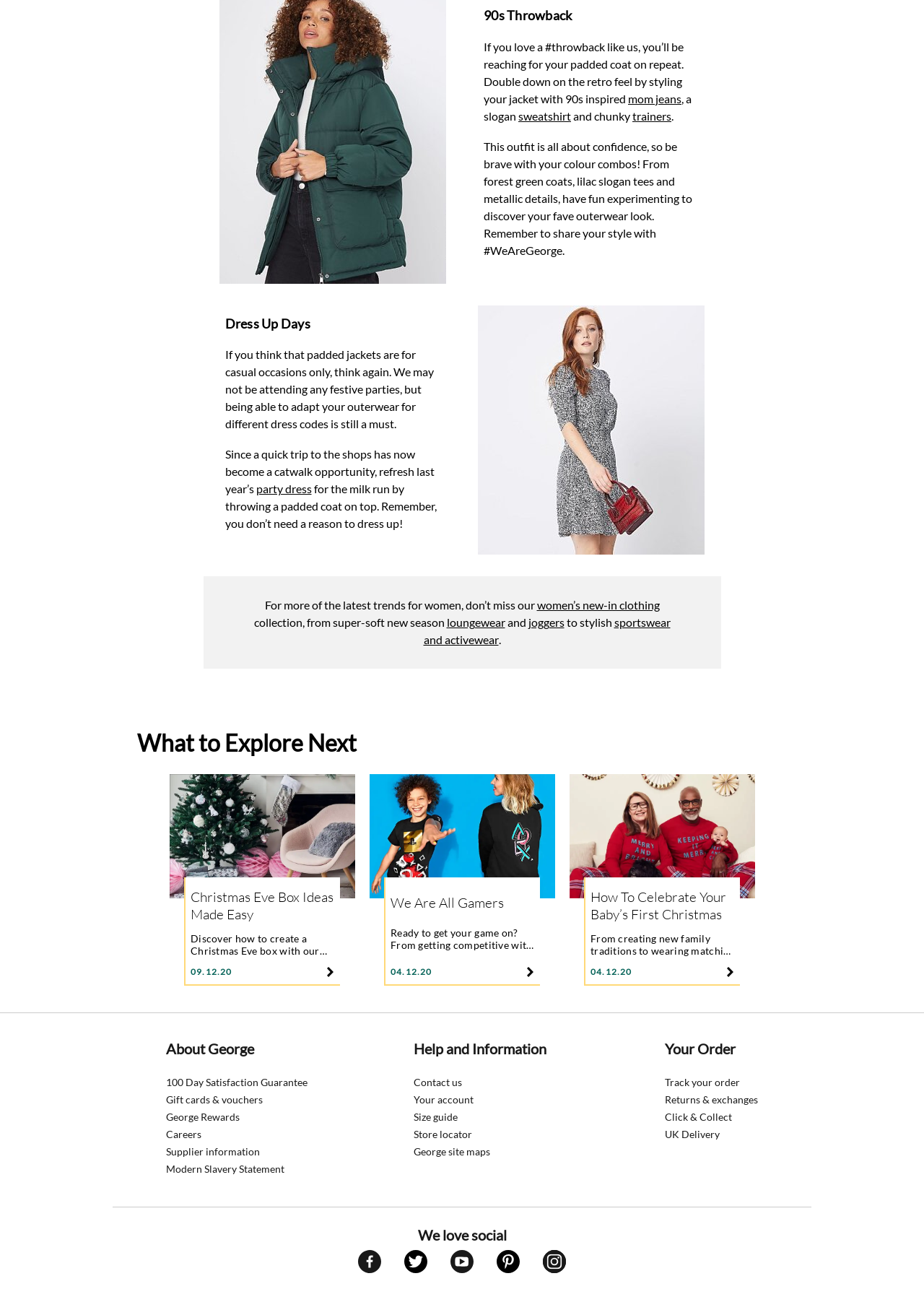From the screenshot, find the bounding box of the UI element matching this description: "100 Day Satisfaction Guarantee". Supply the bounding box coordinates in the form [left, top, right, bottom], each a float between 0 and 1.

[0.18, 0.825, 0.333, 0.838]